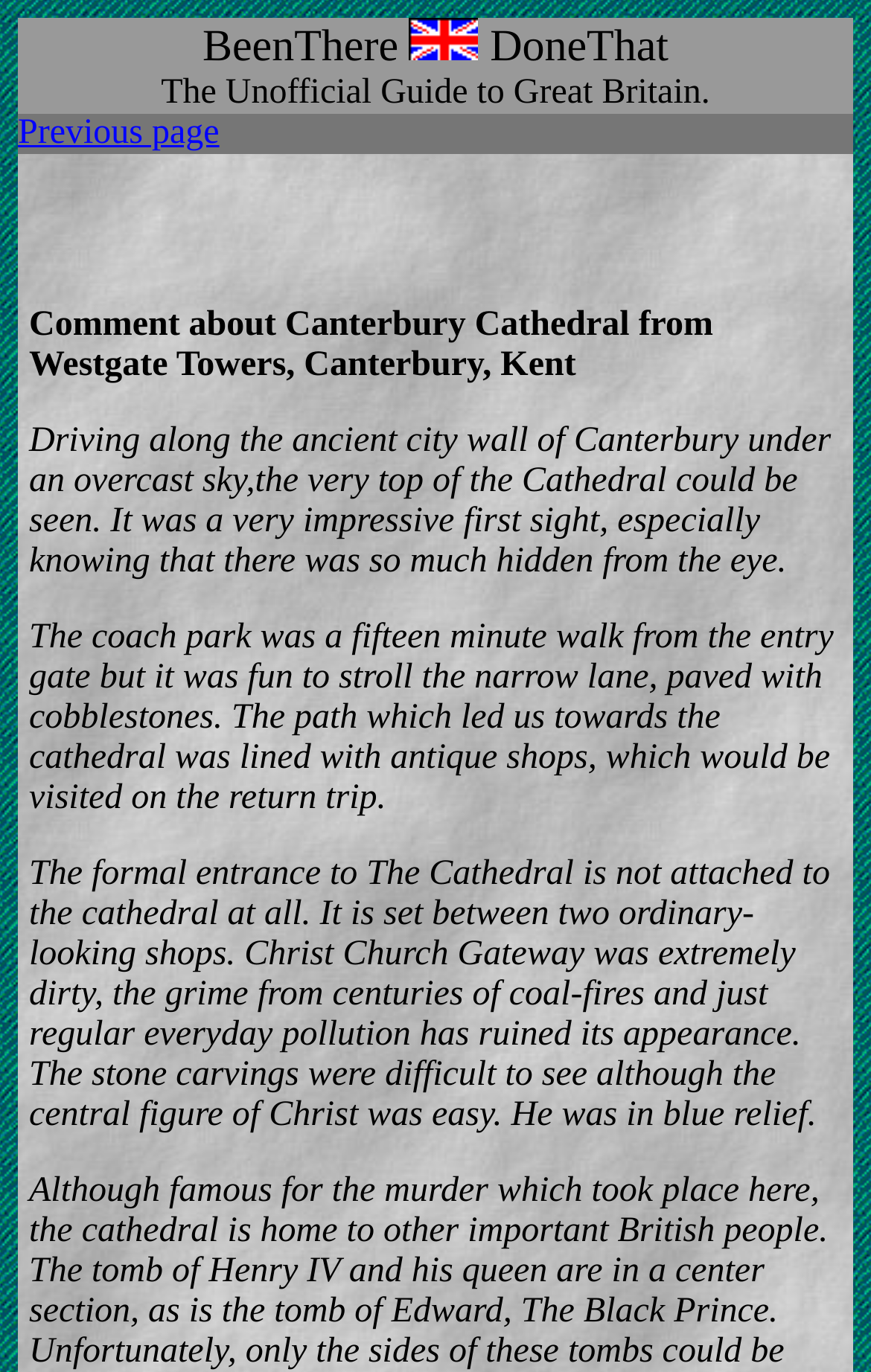Using the provided description: "Previous page", find the bounding box coordinates of the corresponding UI element. The output should be four float numbers between 0 and 1, in the format [left, top, right, bottom].

[0.021, 0.083, 0.252, 0.111]